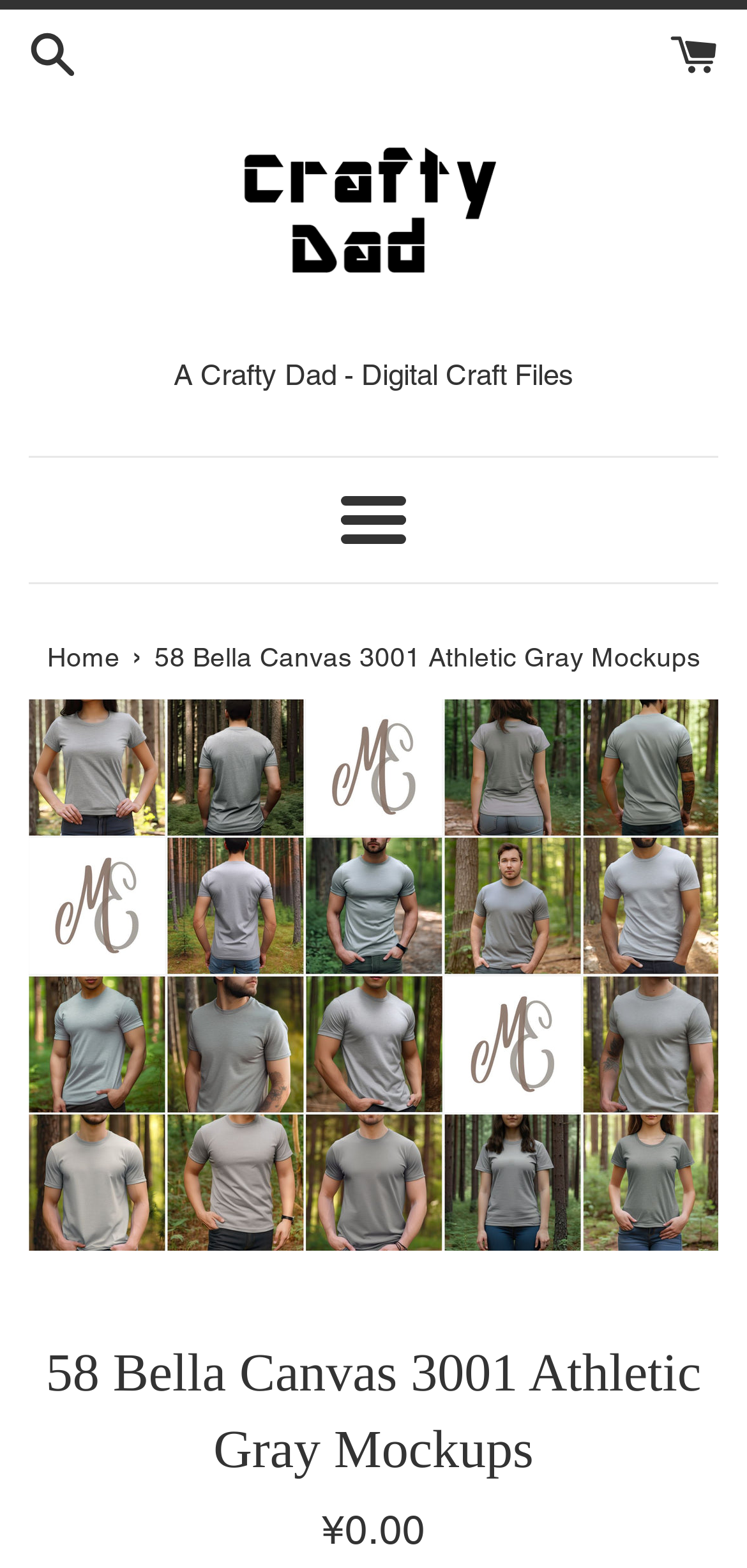Answer this question in one word or a short phrase: What is the price of the digital craft files?

¥0.00